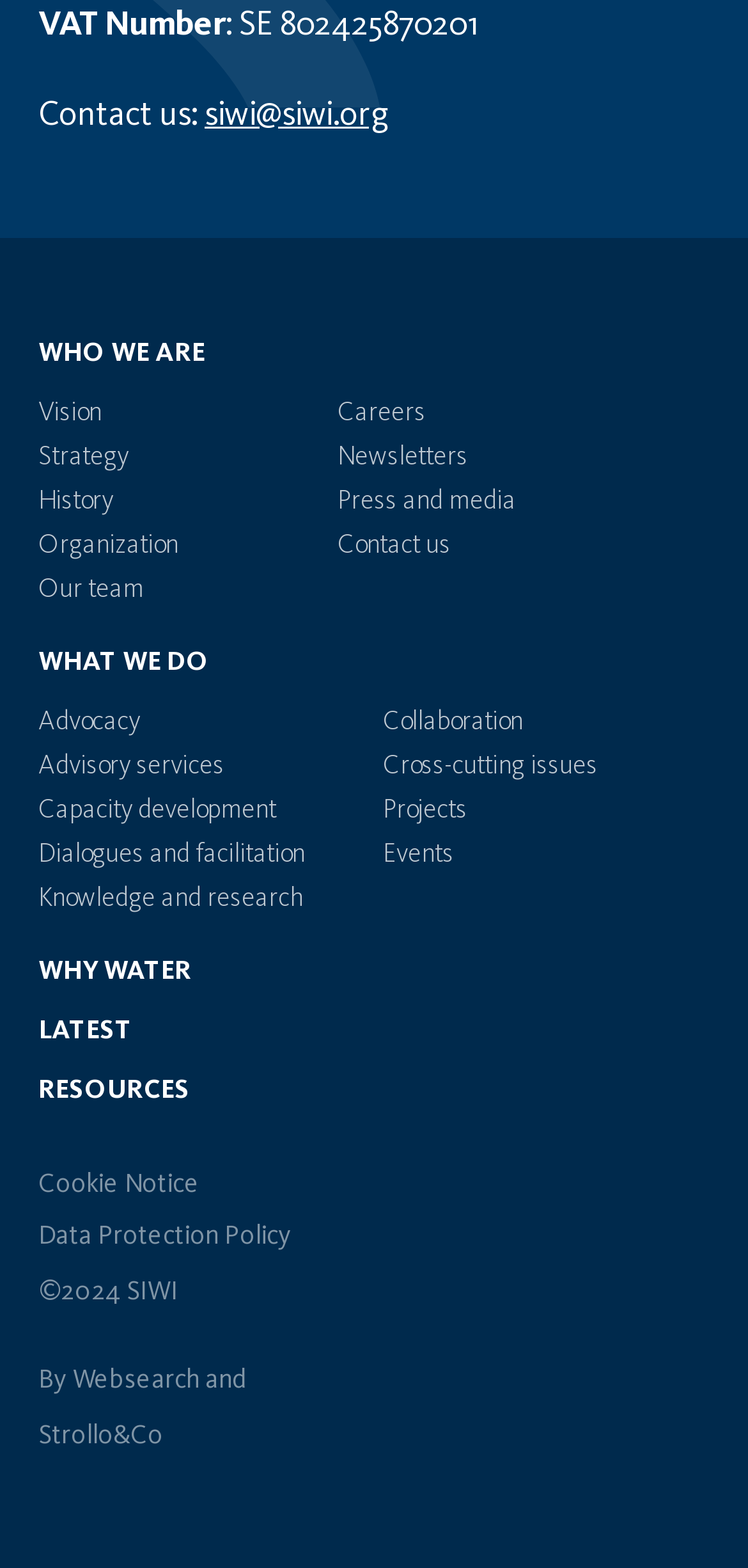What is the copyright year of SIWI?
Please provide a single word or phrase in response based on the screenshot.

2024